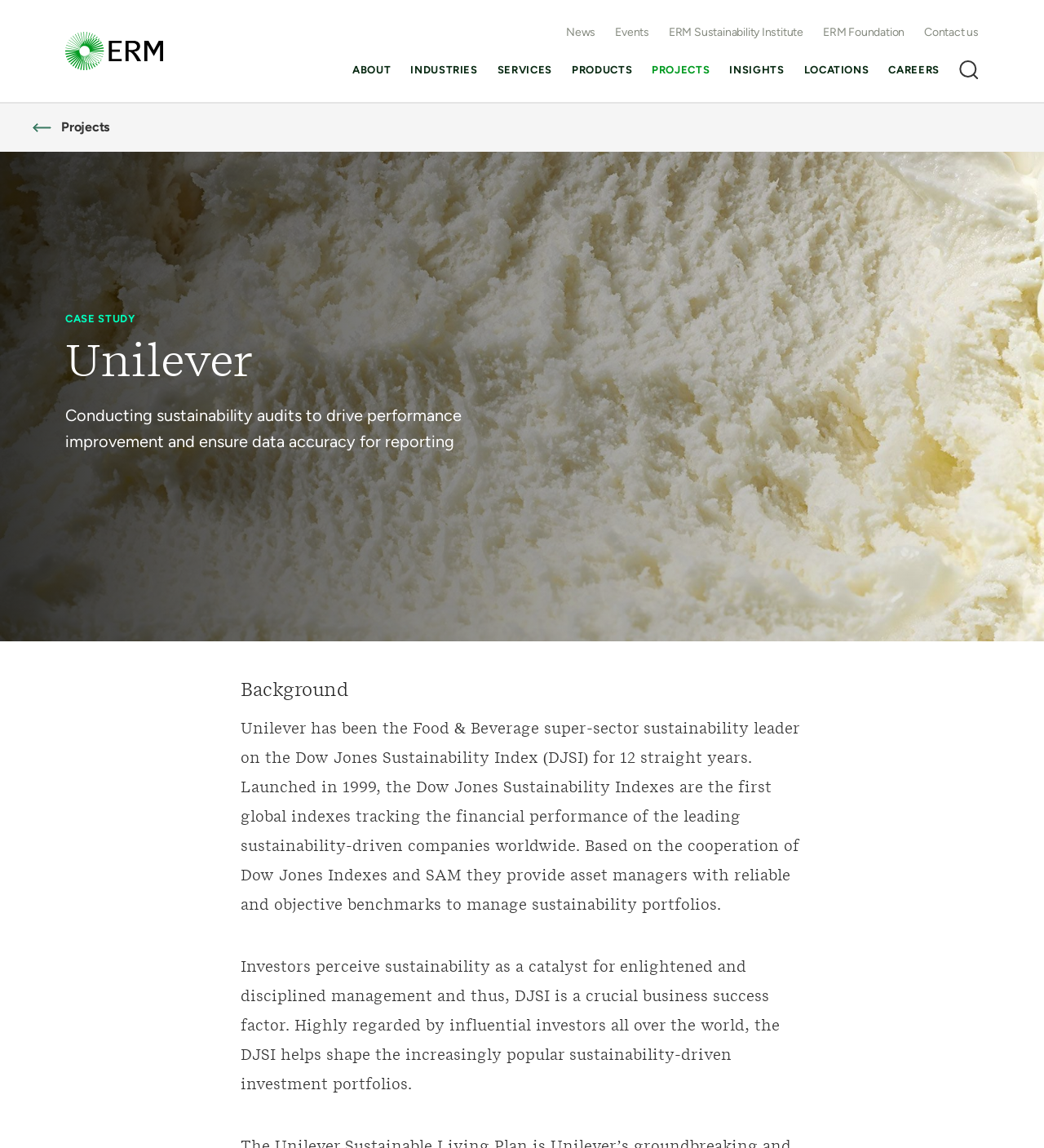What is the text below the 'Unilever' heading?
Provide a one-word or short-phrase answer based on the image.

Conducting sustainability audits...